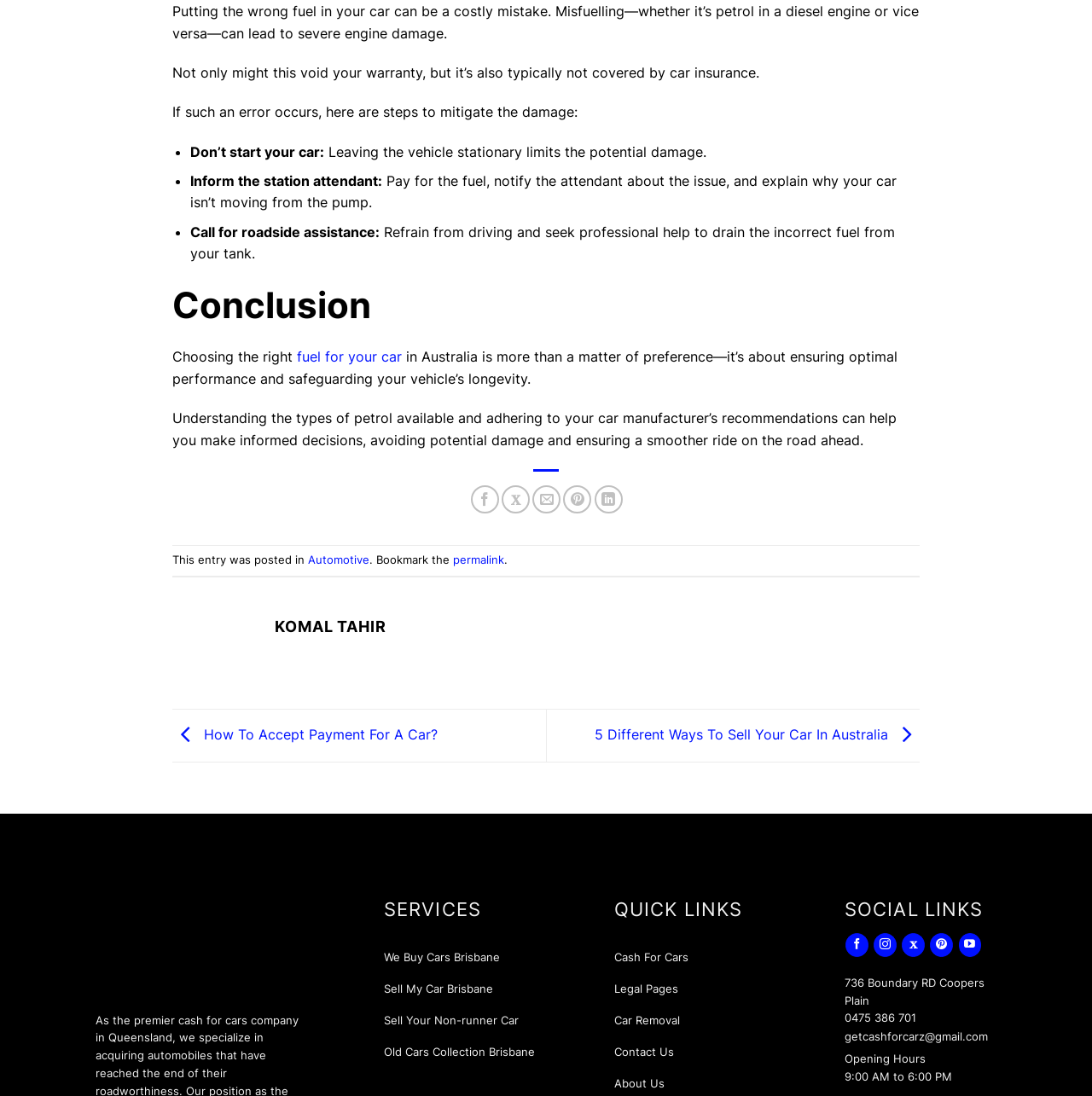Please determine the bounding box coordinates of the element's region to click in order to carry out the following instruction: "follow the ninth link". The coordinates should be four float numbers between 0 and 1, i.e., [left, top, right, bottom].

None